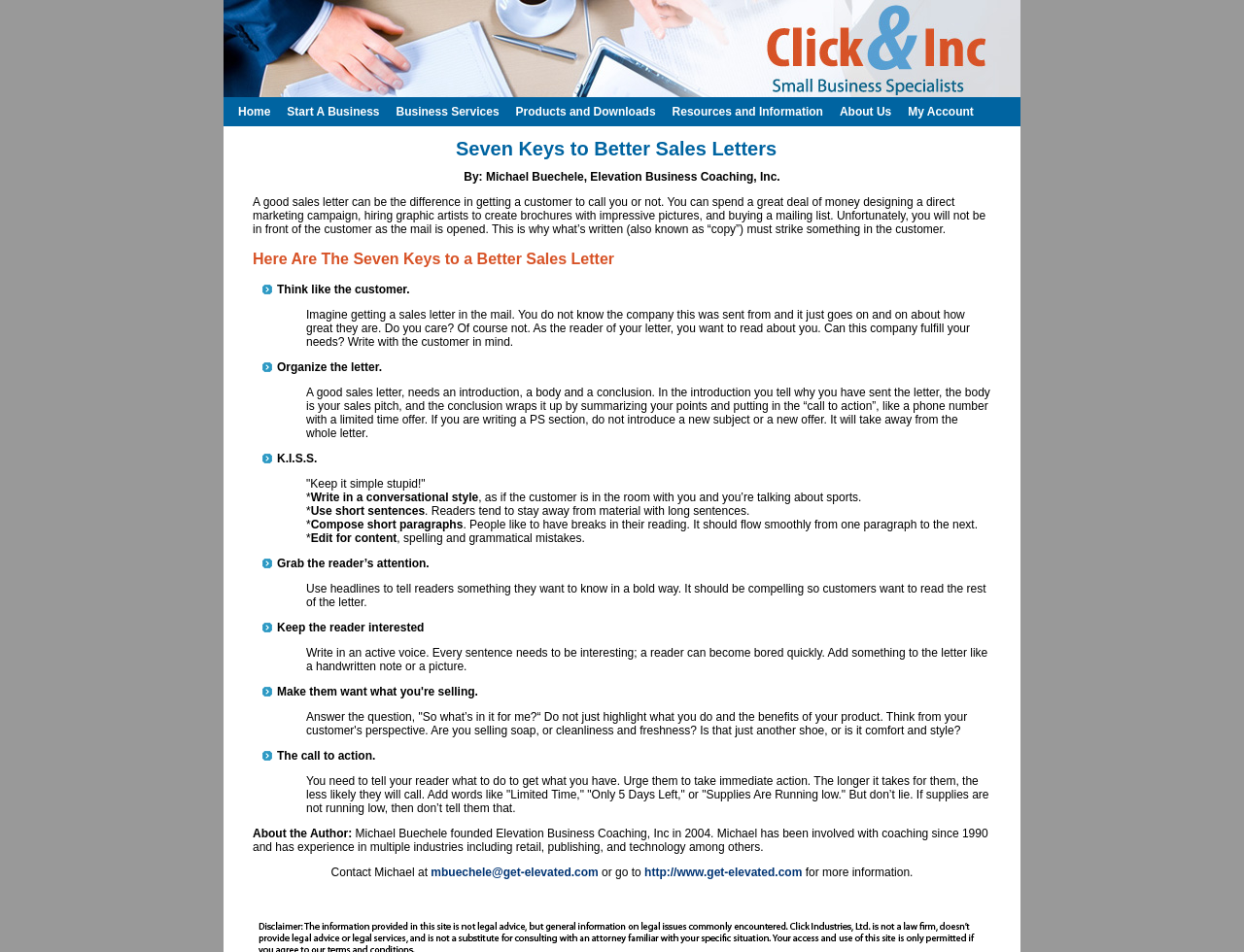Find the bounding box of the UI element described as: "mbuechele@get-elevated.com". The bounding box coordinates should be given as four float values between 0 and 1, i.e., [left, top, right, bottom].

[0.346, 0.91, 0.481, 0.924]